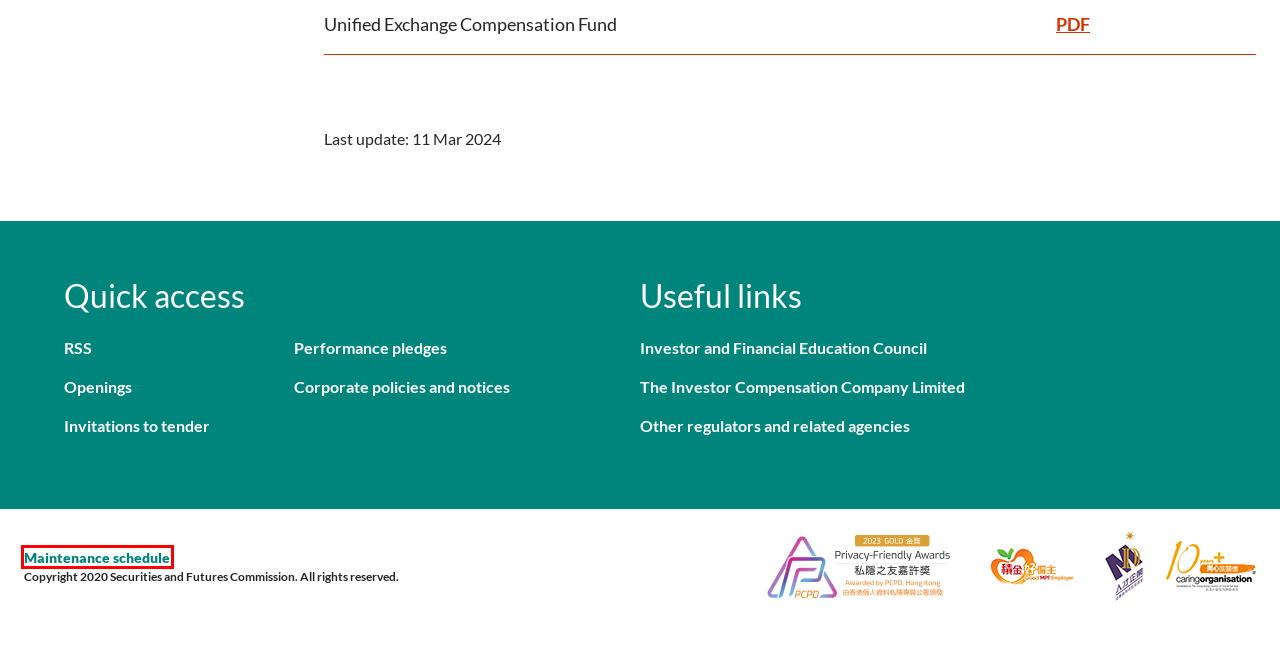Review the screenshot of a webpage which includes a red bounding box around an element. Select the description that best fits the new webpage once the element in the bounding box is clicked. Here are the candidates:
A. RSS Feeds | Securities & Futures Commission of Hong Kong
B. Unlisted shares, debentures | Securities & Futures Commission of Hong Kong
C. Corporate policies and notices | Securities & Futures Commission of Hong Kong
D. Other regulators and related agencies | Securities & Futures Commission of Hong Kong
E. Invitations to tender | Securities & Futures Commission of Hong Kong
F. Principles | Securities & Futures Commission of Hong Kong
G. System maintenance schedule | Securities & Futures Commission of Hong Kong
H. The Investor and Financial Education Council

G